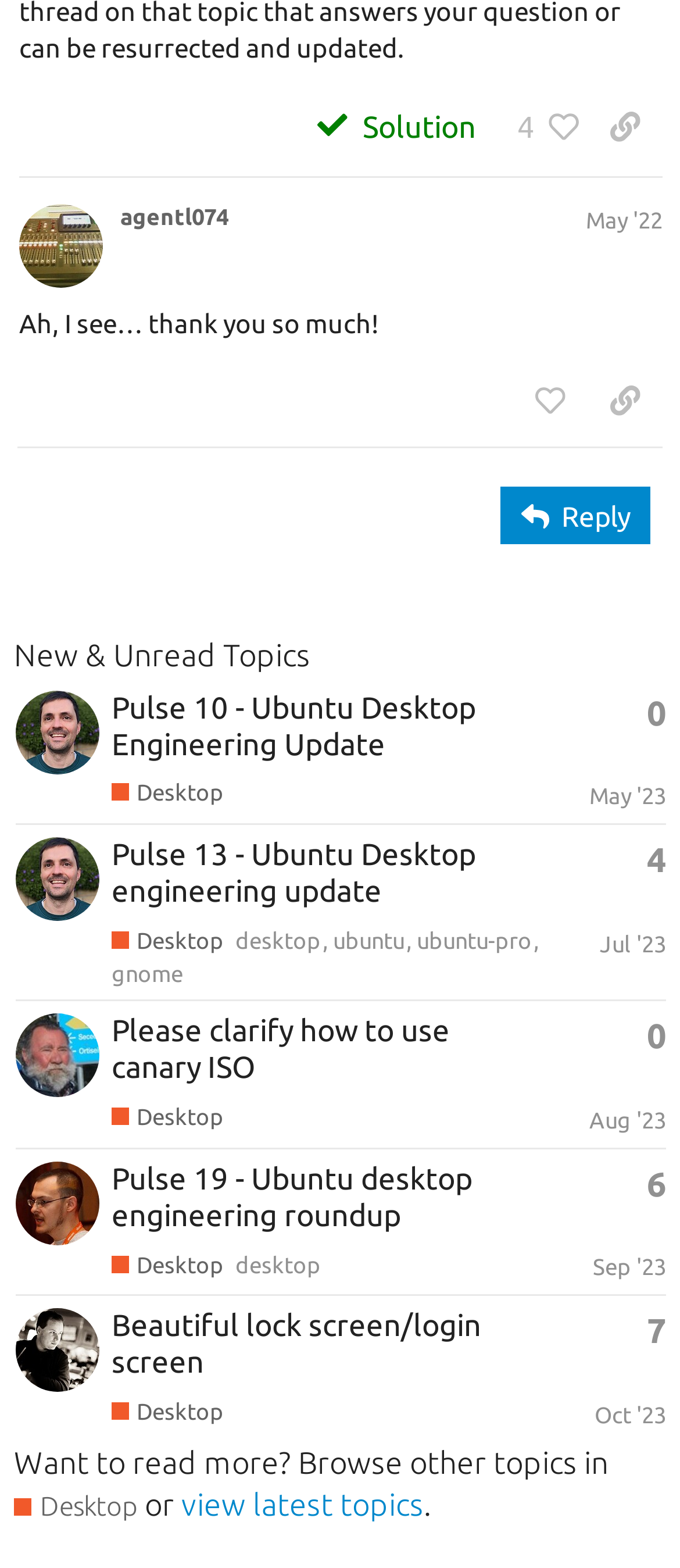Bounding box coordinates should be provided in the format (top-left x, top-left y, bottom-right x, bottom-right y) with all values between 0 and 1. Identify the bounding box for this UI element: May '22

[0.862, 0.132, 0.974, 0.148]